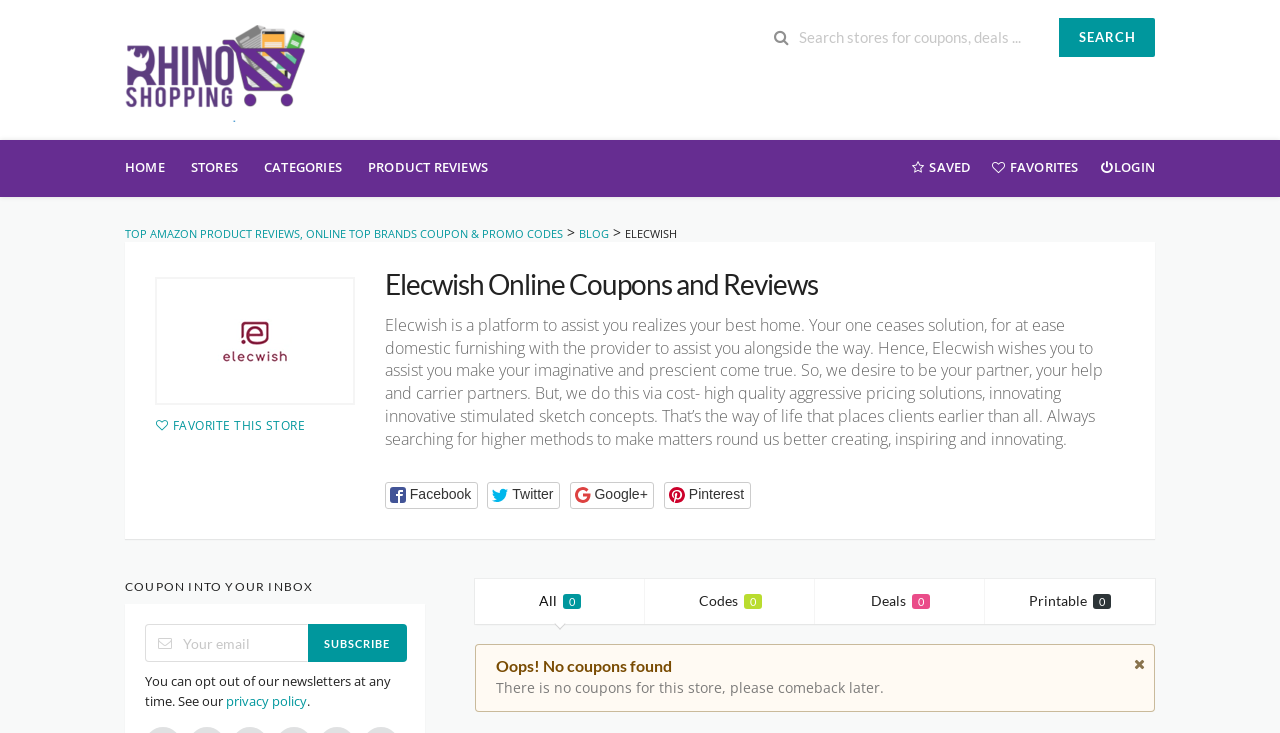What is the message when no coupons are found?
Please look at the screenshot and answer in one word or a short phrase.

Oops! No coupons found